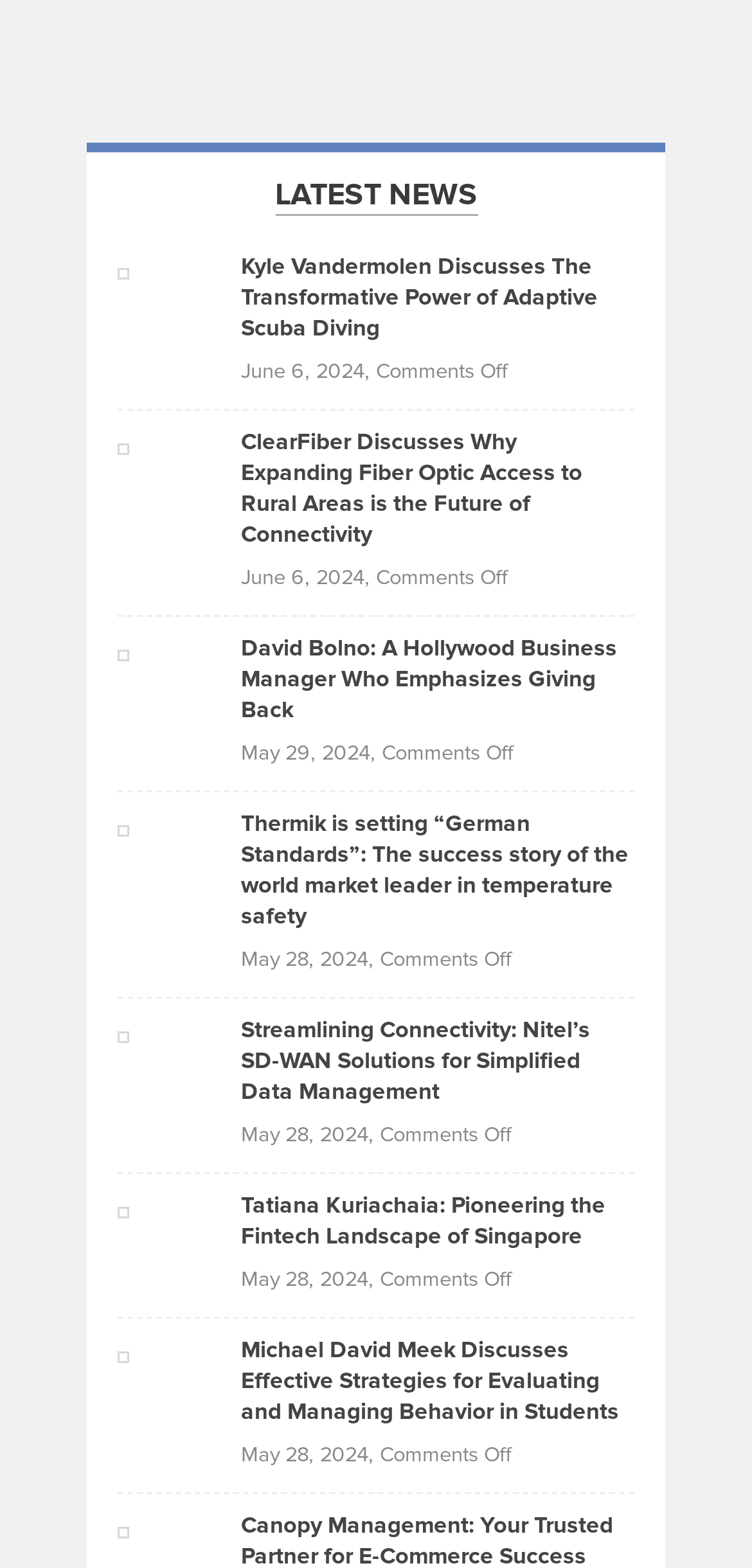Please specify the bounding box coordinates of the region to click in order to perform the following instruction: "View the article about ClearFiber Discusses Why Expanding Fiber Optic Access to Rural Areas is the Future of Connectivity".

[0.32, 0.273, 0.838, 0.352]